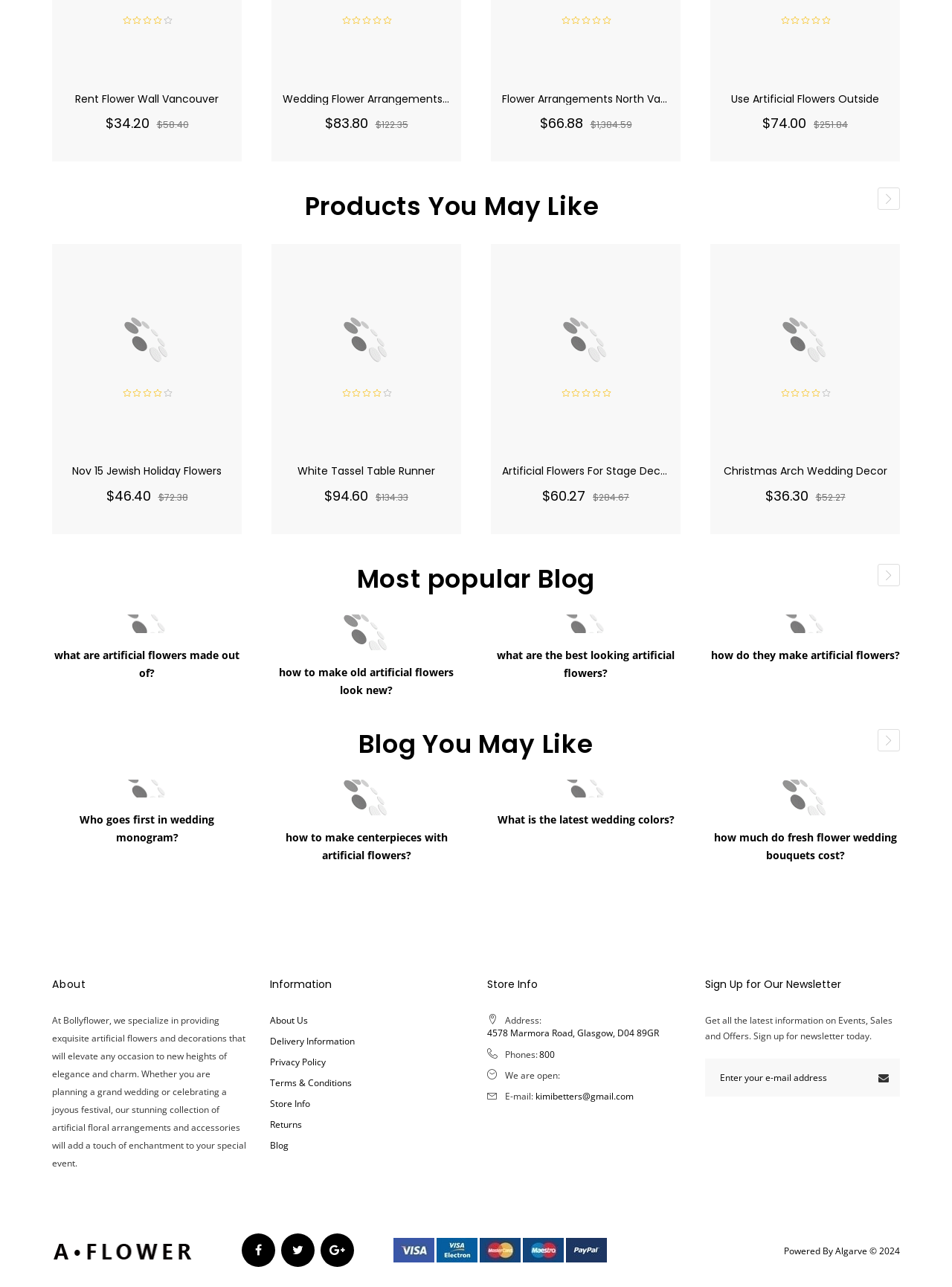Specify the bounding box coordinates of the area to click in order to follow the given instruction: "Check the price of 'Flower Arrangements North Vancouver'."

[0.567, 0.089, 0.612, 0.103]